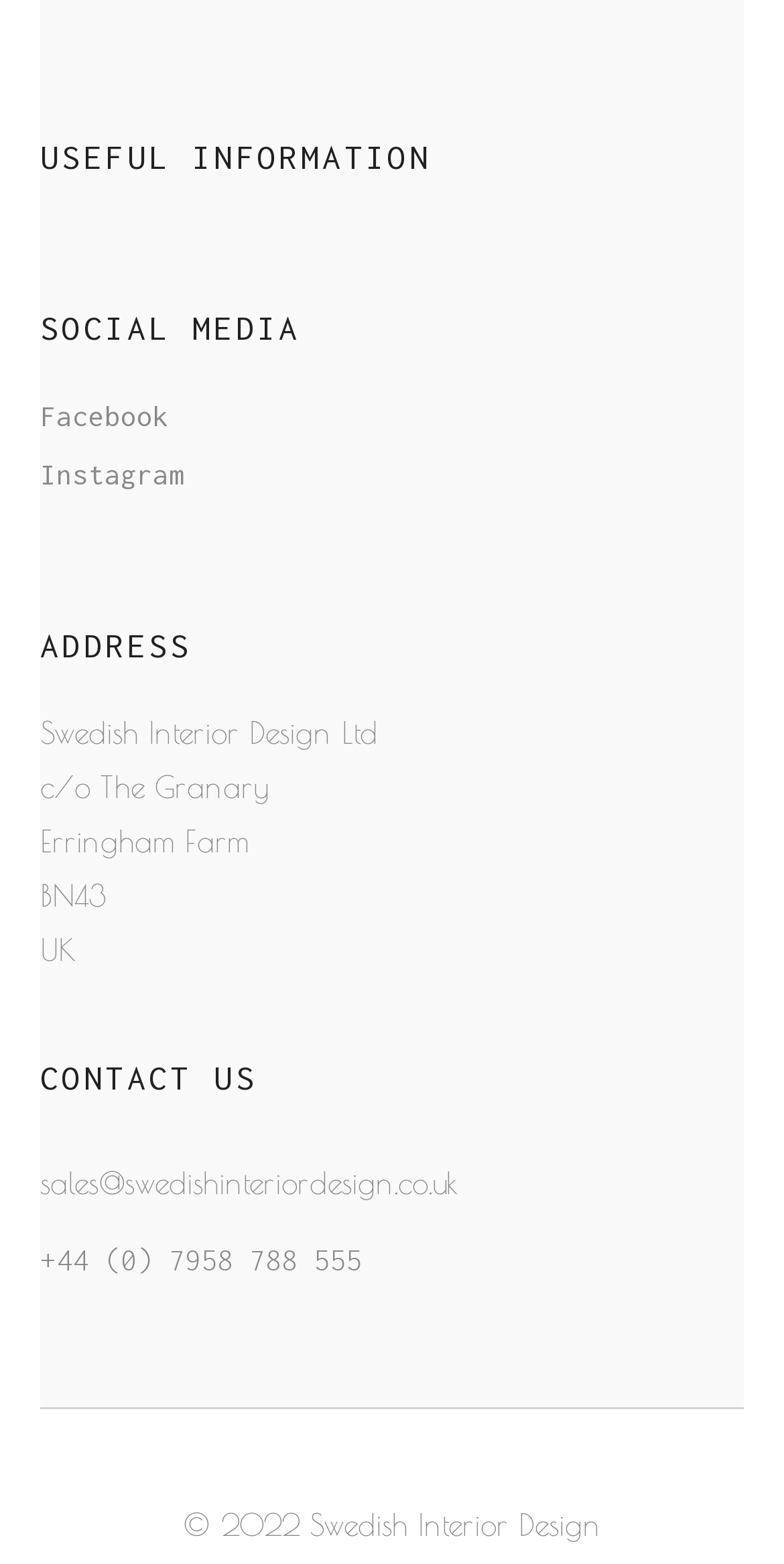Use a single word or phrase to answer the following:
What is the country of the company's address?

UK